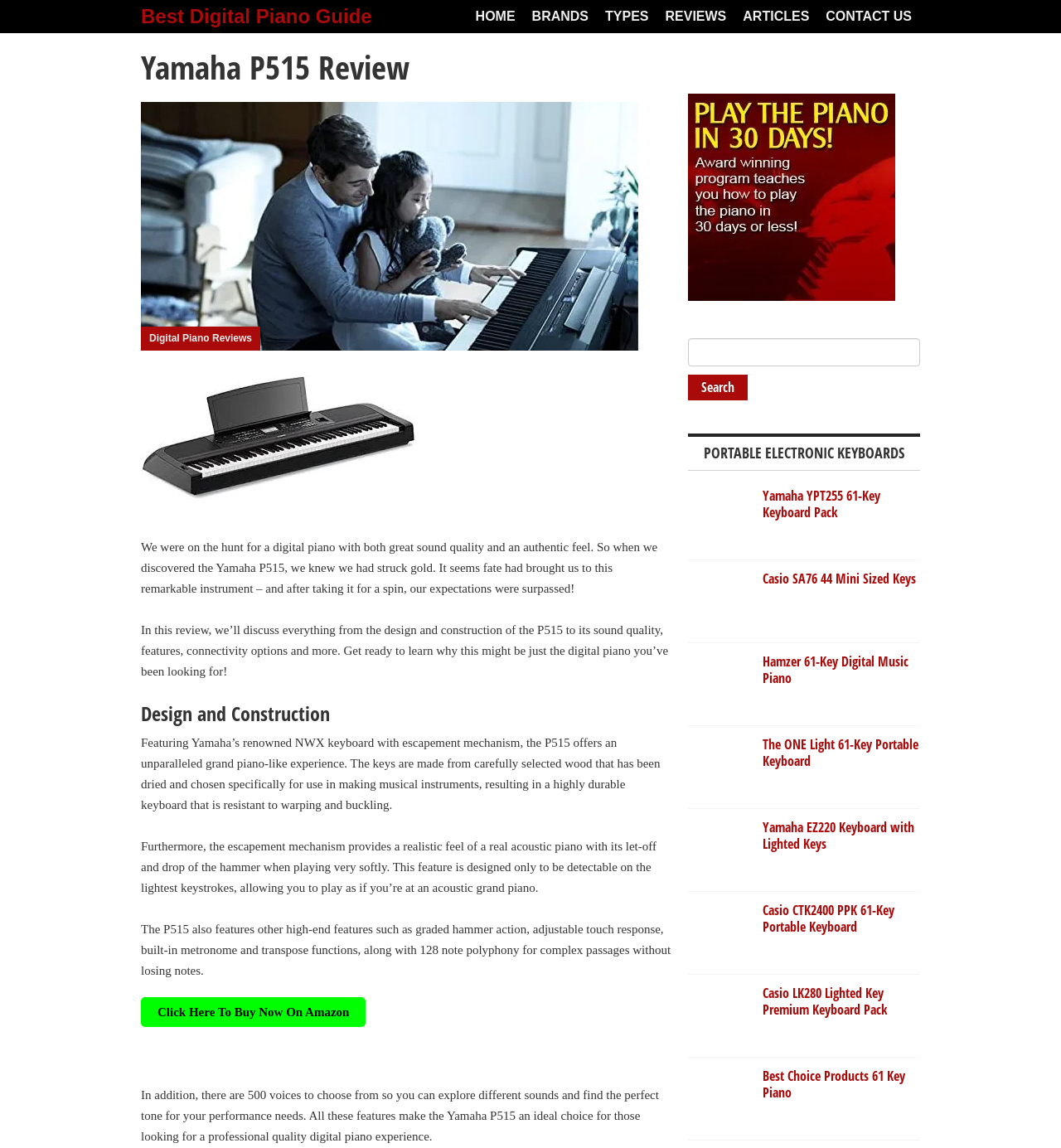Carefully examine the image and provide an in-depth answer to the question: What is the purpose of the metronome function on the Yamaha P515?

The text 'The P515 also features other high-end features such as ... built-in metronome ...' suggests that the metronome function is designed to help with rhythm and timing while playing the piano.